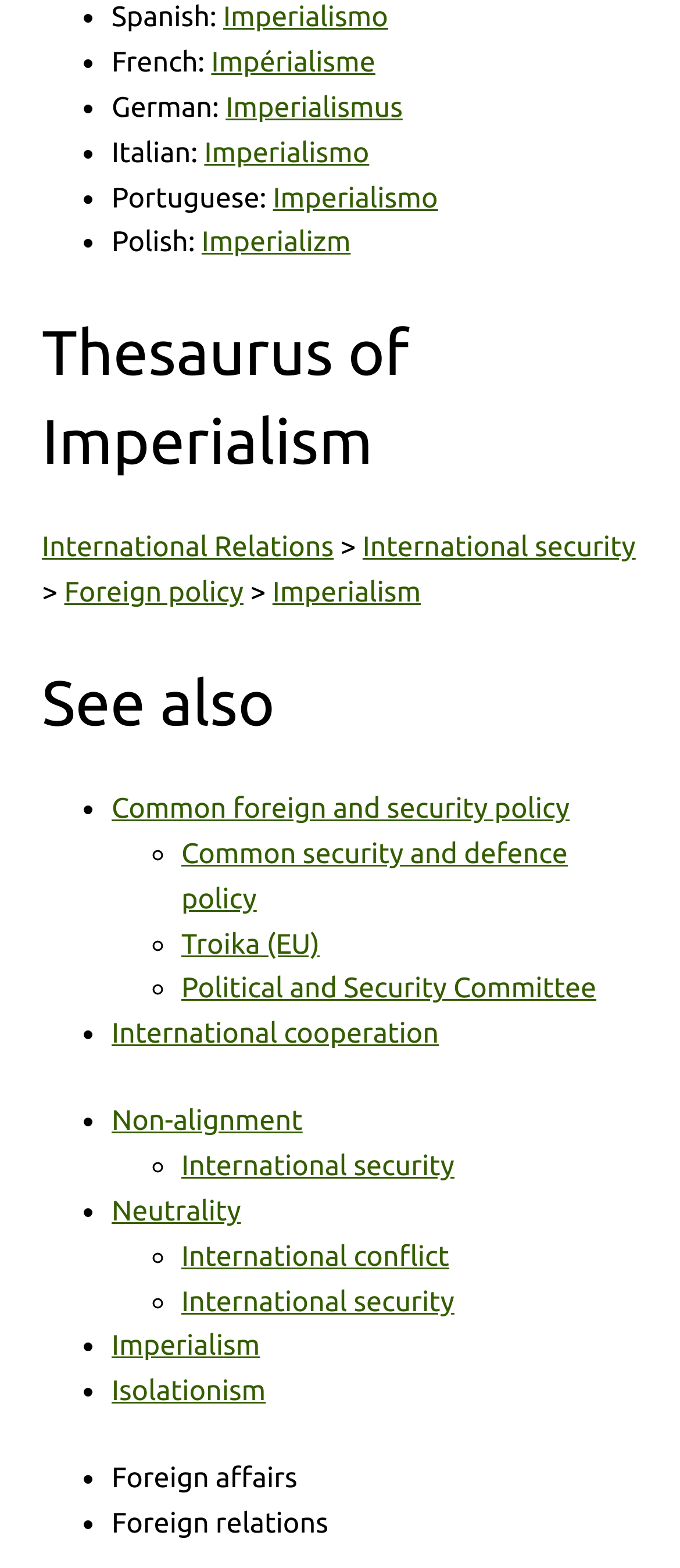Determine the bounding box coordinates of the clickable element to achieve the following action: 'Learn about Neutrality'. Provide the coordinates as four float values between 0 and 1, formatted as [left, top, right, bottom].

[0.164, 0.763, 0.354, 0.783]